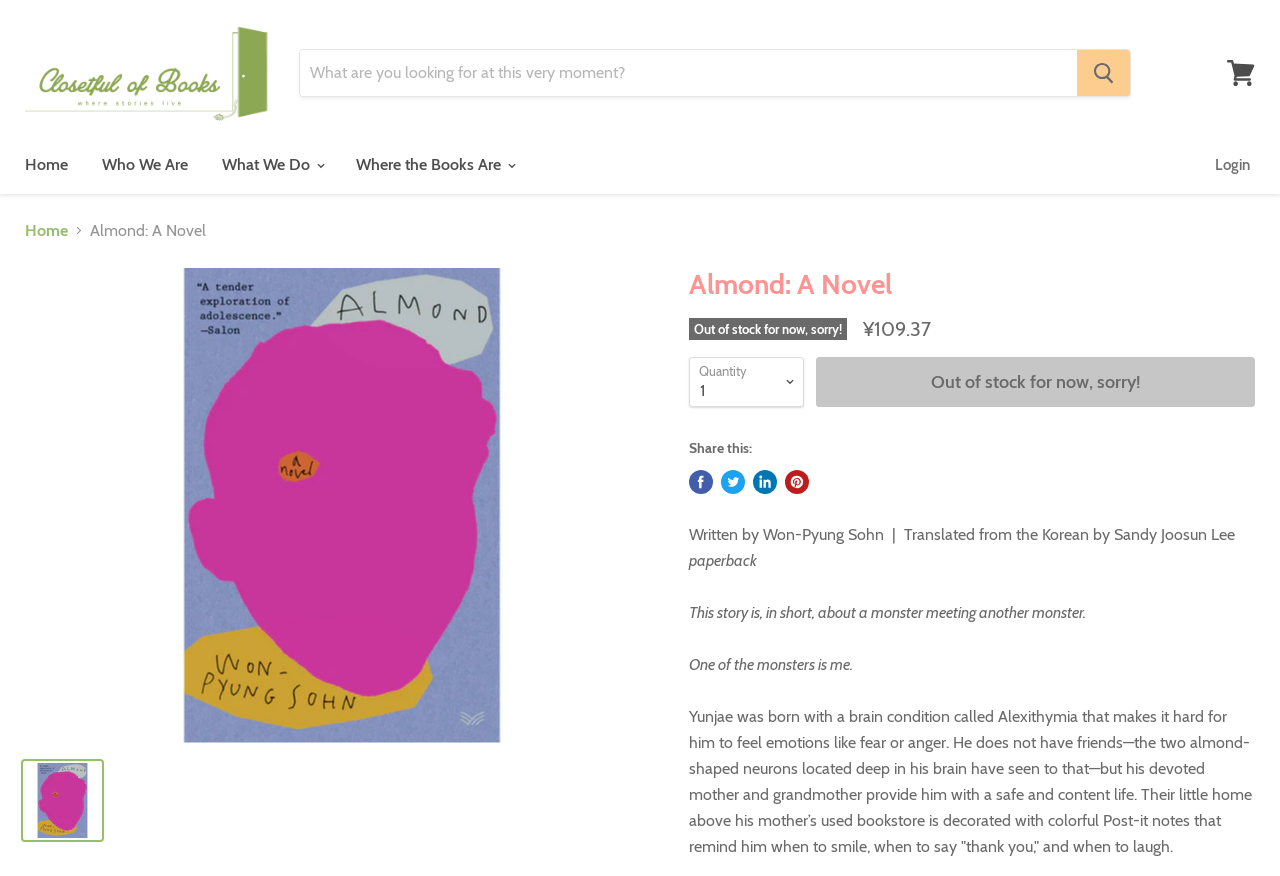What is the name of the author of the book?
We need a detailed and meticulous answer to the question.

I found the name of the author of the book by looking at the text 'Written by Won-Pyung Sohn' which is located below the book title and above the book description.